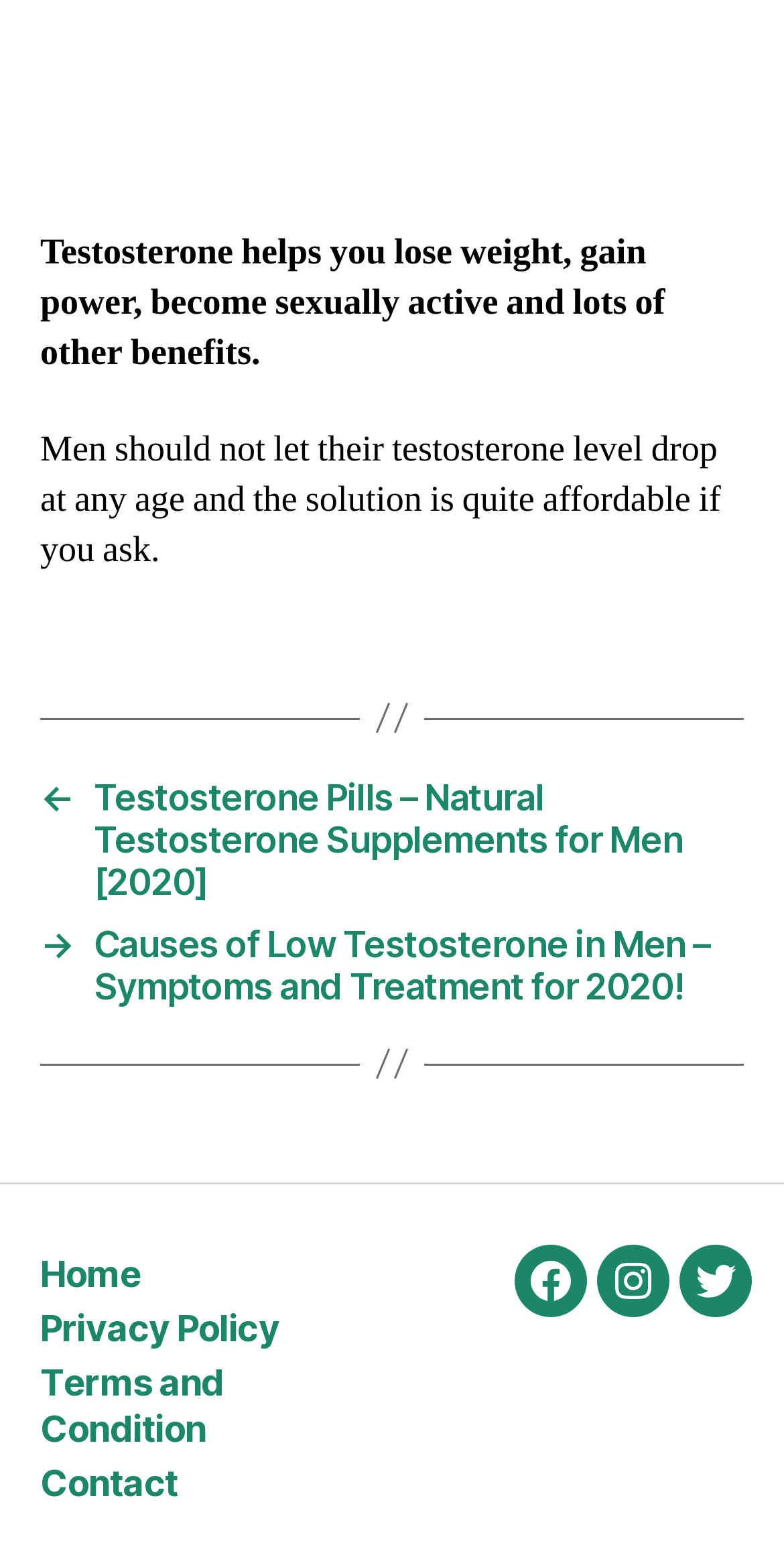What is the main topic of the webpage?
Answer the question with a single word or phrase by looking at the picture.

Testosterone